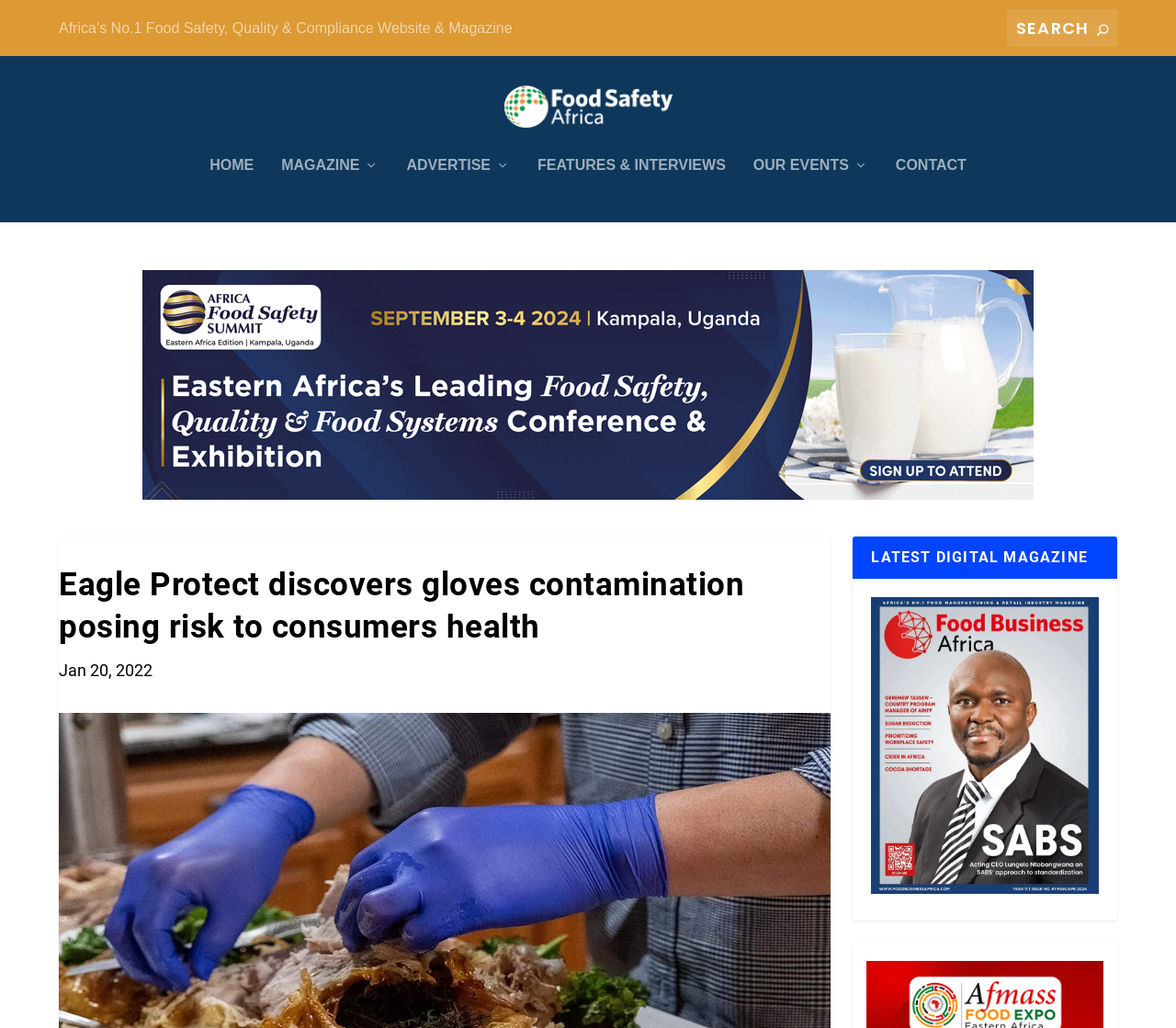Locate the bounding box coordinates of the clickable part needed for the task: "Call 219.838.0200".

None